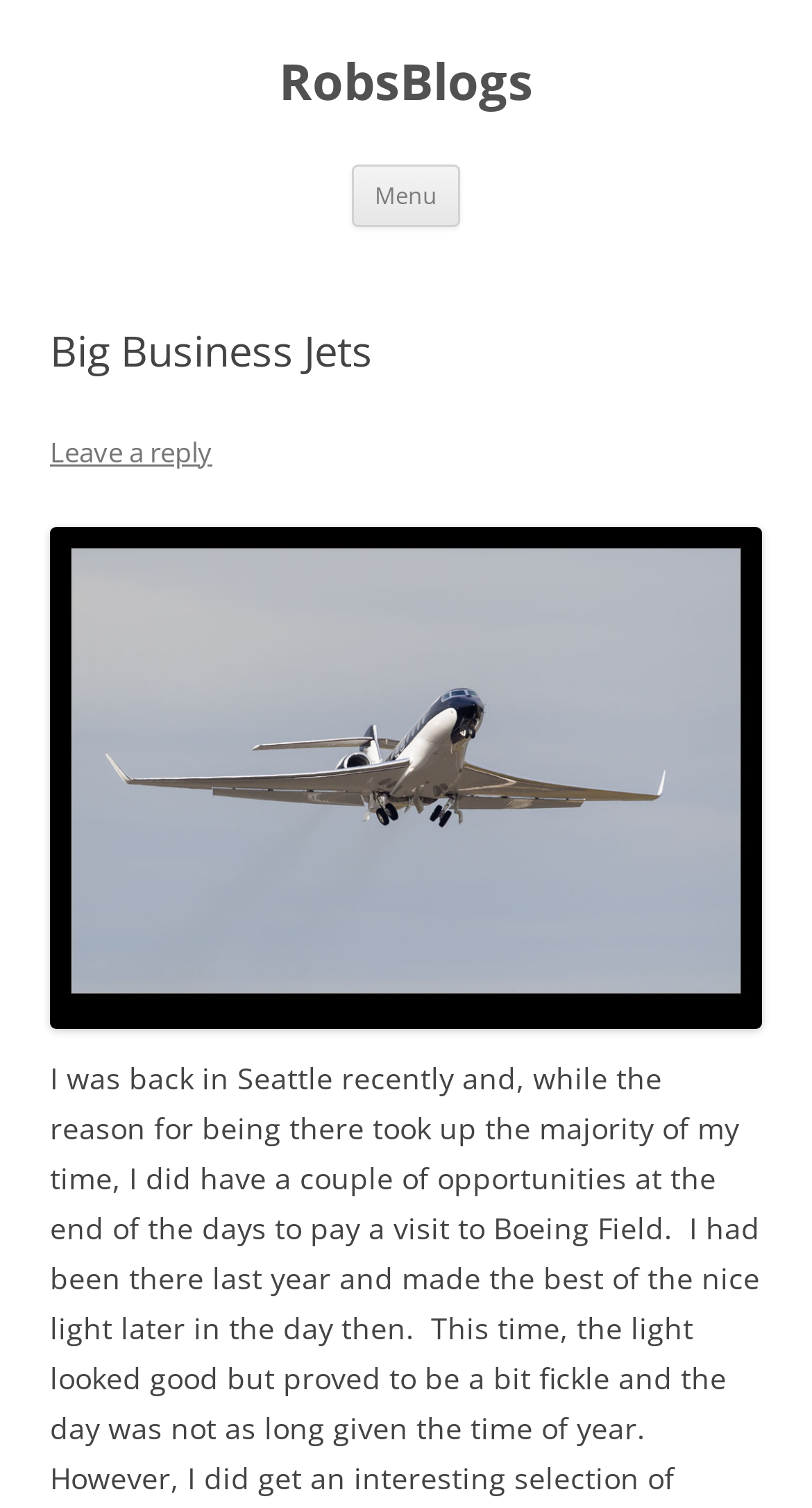Illustrate the webpage's structure and main components comprehensively.

The webpage is titled "Big Business Jets | RobsBlogs" and appears to be a blog post. At the top left, there is a heading "RobsBlogs" with a link to the same text. To the right of the heading, there is a button labeled "Menu". Next to the button, there is a link "Skip to content".

Below the top section, there is a header area that spans the width of the page. Within this header, there is a heading "Big Business Jets" that takes up most of the width. Below the heading, there is a link "Leave a reply" on the left side.

The main content of the page is an image, which takes up most of the page's width and height. The image is labeled "wpid9147-C59F7990.jpg".